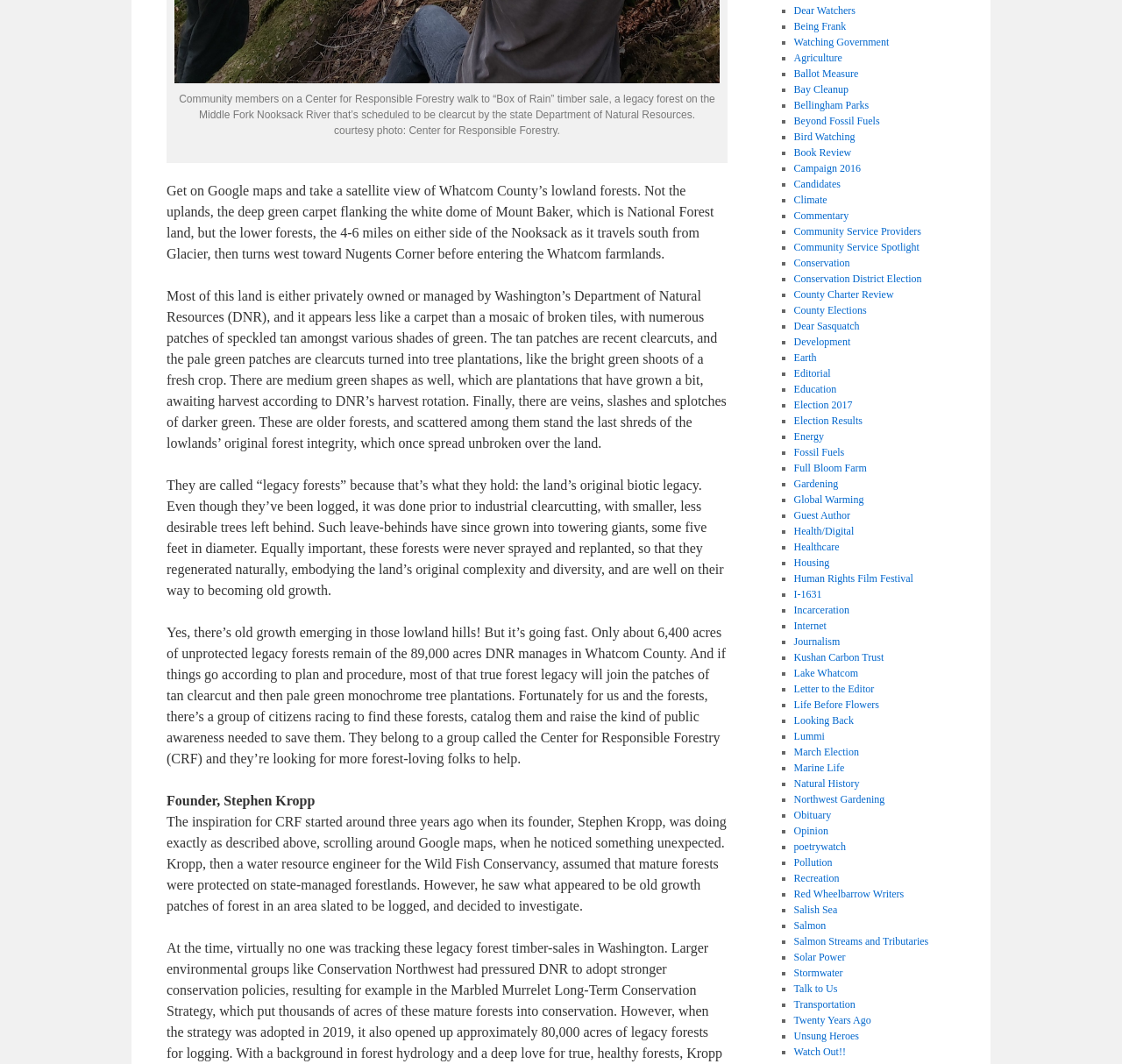What is the difference between legacy forests and tree plantations?
Please respond to the question with as much detail as possible.

Legacy forests are different from tree plantations in that they are naturally regenerated and have retained their original complexity and diversity. Tree plantations, on the other hand, are planted and managed by humans, and lack the same level of biodiversity and ecological integrity as legacy forests.